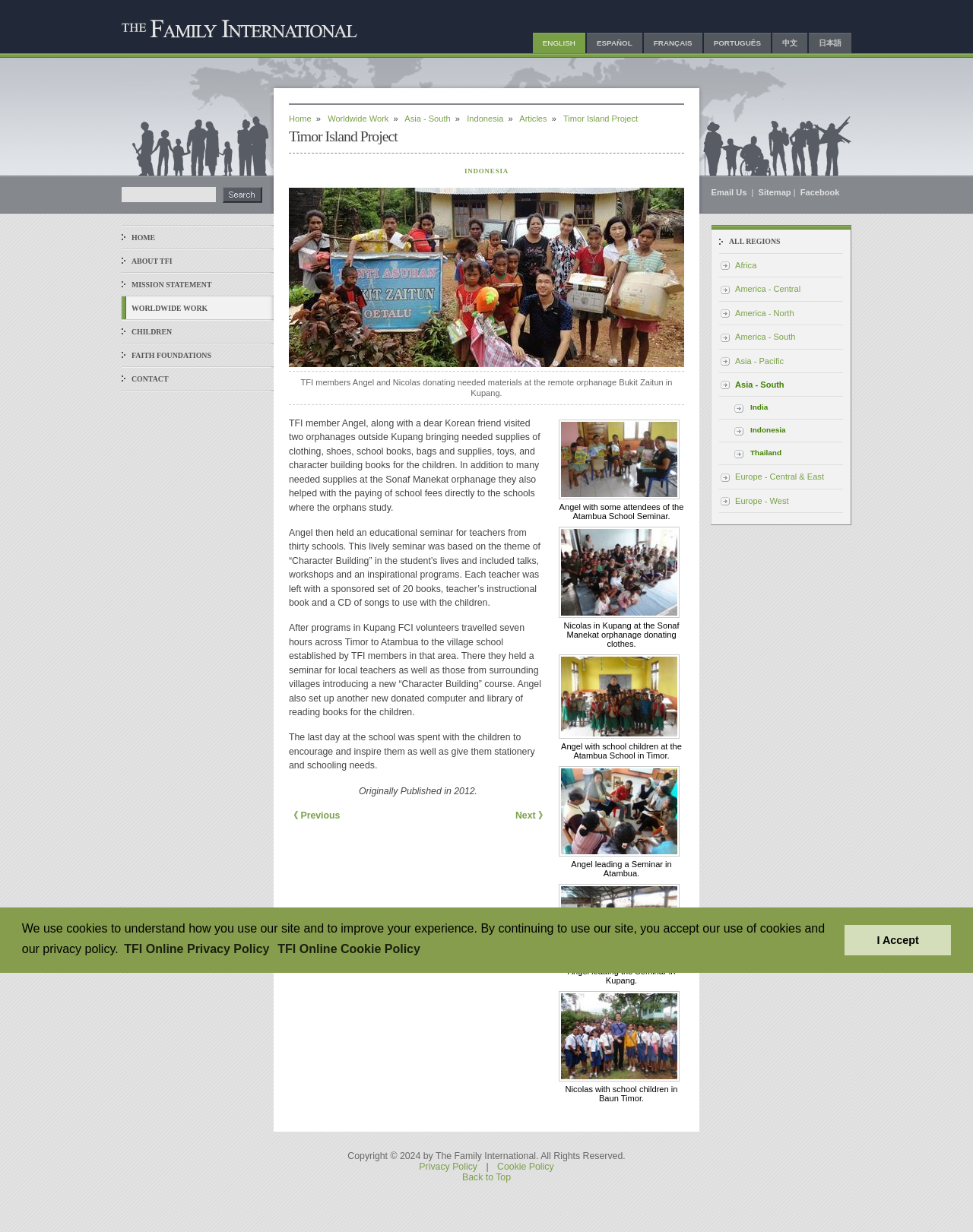What is the name of the organization?
Look at the image and provide a short answer using one word or a phrase.

The Family International